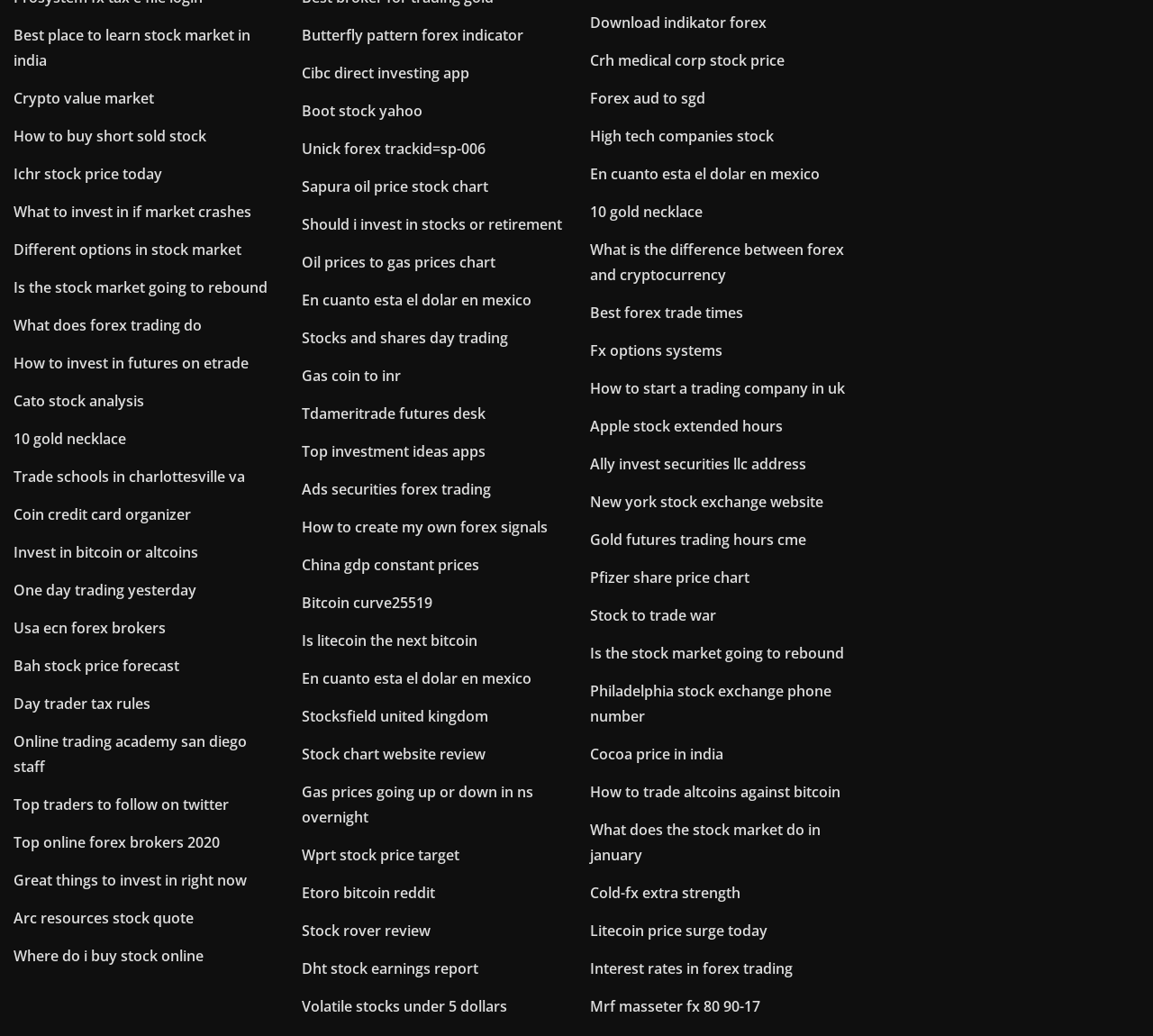Determine the bounding box coordinates of the section I need to click to execute the following instruction: "Click on 'Best place to learn stock market in india'". Provide the coordinates as four float numbers between 0 and 1, i.e., [left, top, right, bottom].

[0.012, 0.024, 0.217, 0.068]